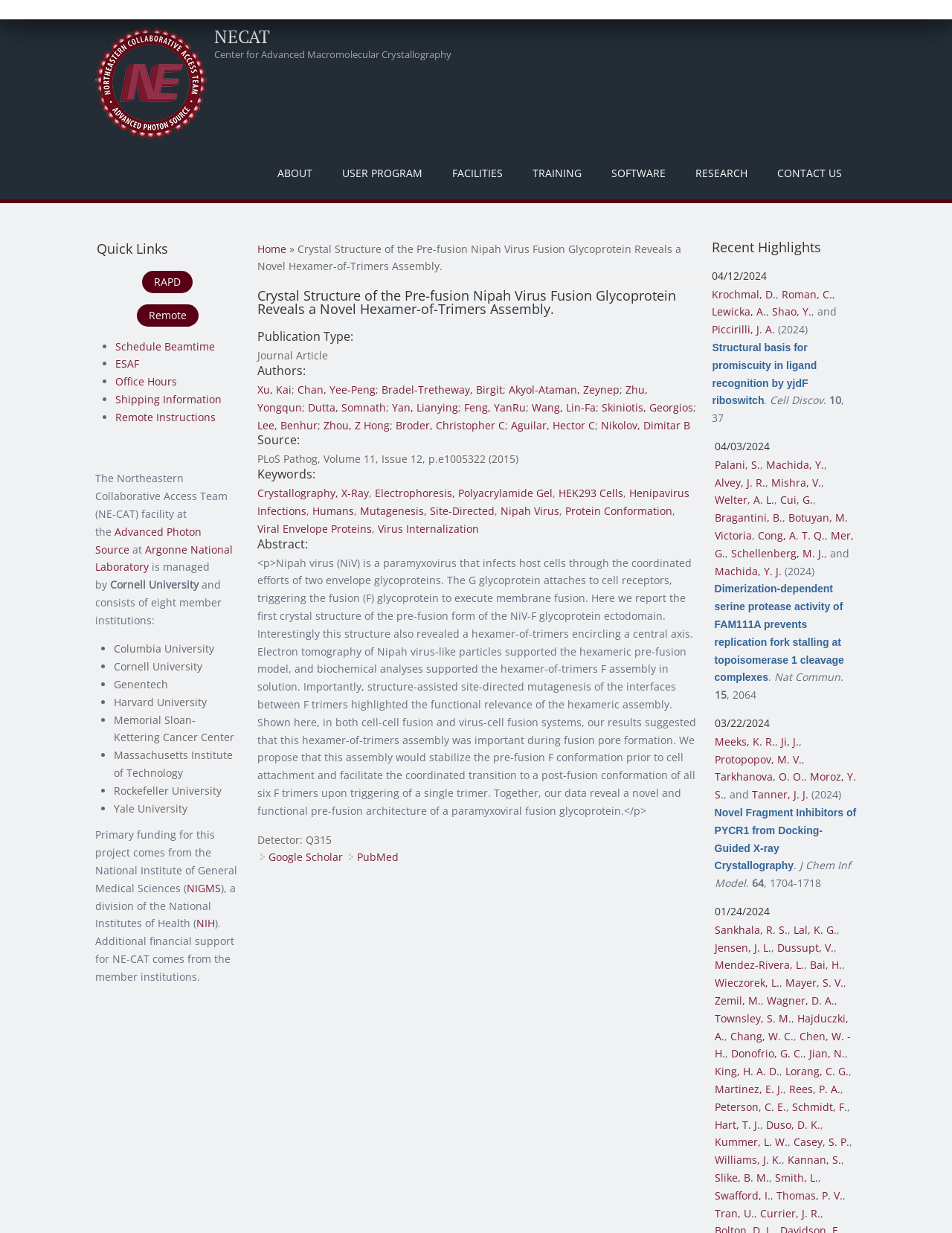Kindly provide the bounding box coordinates of the section you need to click on to fulfill the given instruction: "Read the publication details of 'Crystal Structure of the Pre-fusion Nipah Virus Fusion Glycoprotein Reveals a Novel Hexamer-of-Trimers Assembly'".

[0.271, 0.234, 0.732, 0.256]